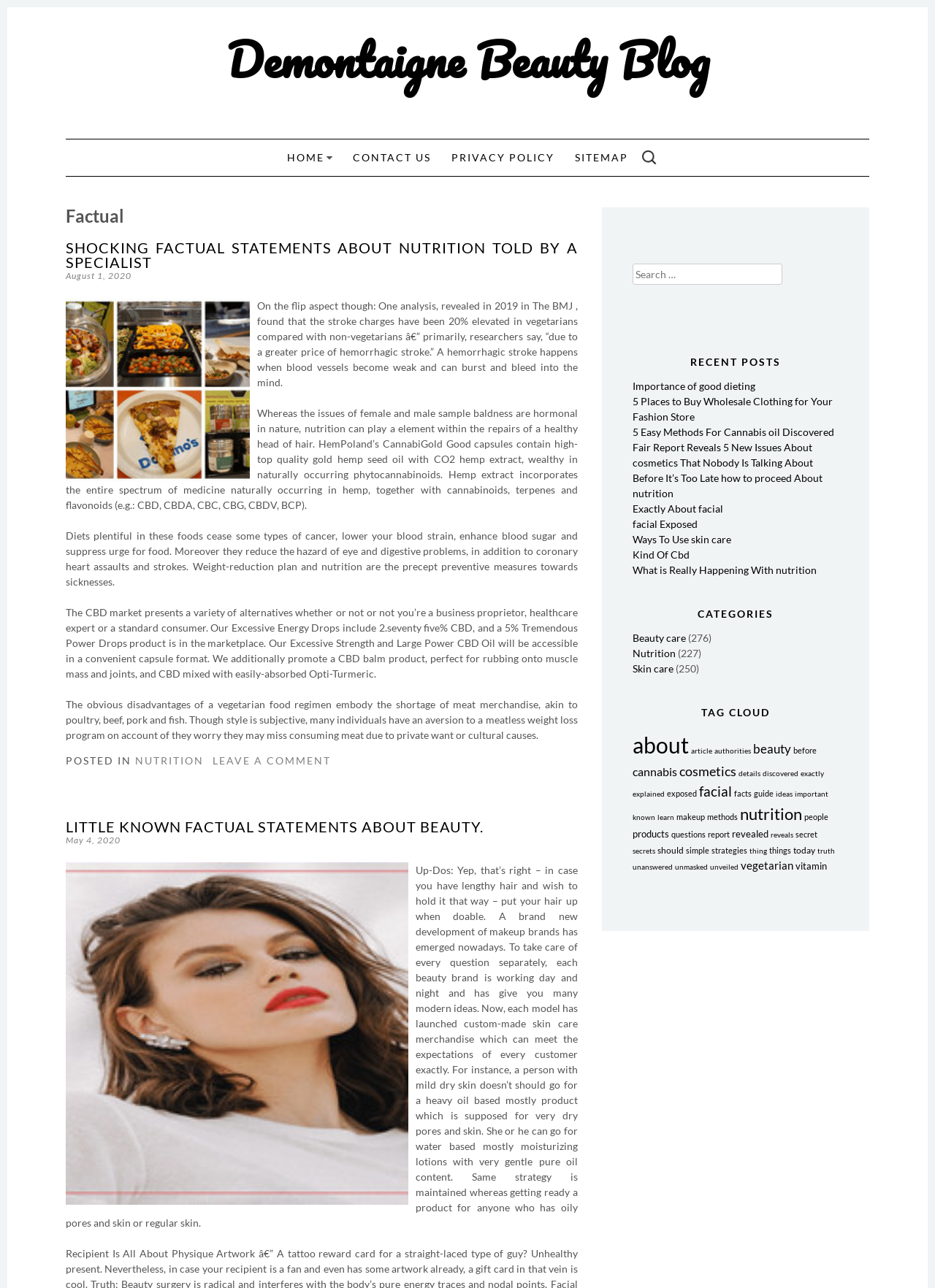Elaborate on the webpage's design and content in a detailed caption.

The webpage is a beauty blog called "Demontaigne Beauty Blog" with a focus on nutrition, beauty, and skin care. At the top of the page, there is a heading with the blog's title and a link to the homepage. Below this, there is a navigation menu with links to "HOME", "CONTACT US", "PRIVACY POLICY", and "SITEMAP".

The main content of the page is divided into two sections. The first section is an article titled "SHOCKING FACTUAL STATEMENTS ABOUT NUTRITION TOLD BY A SPECIALIST" with a publication date of August 1, 2020. The article discusses the benefits and drawbacks of a vegetarian diet, including the potential risks of hemorrhagic stroke. There is also an image related to nutrition and several paragraphs of text discussing the importance of nutrition in preventing diseases.

The second section is titled "LITTLE KNOWN FACTUAL STATEMENTS ABOUT BEAUTY" and has a publication date of May 4, 2020. This section discusses various beauty-related topics, including makeup, skin care, and hair care. There is an image related to beauty and a long paragraph of text discussing the importance of taking care of one's hair and skin.

To the right of the main content, there is a sidebar with several sections. The first section is a search bar with a label "SEARCH FOR:". Below this, there is a section titled "RECENT POSTS" with links to several recent articles on the blog. The next section is titled "CATEGORIES" with links to categories such as "Beauty care", "Nutrition", and "Skin care", each with a number of posts in parentheses. Finally, there is a "TAG CLOUD" section with links to various tags such as "about", "article", "authorities", and "beauty".

At the bottom of the page, there is a footer with a section titled "POSTED IN" and links to categories and tags.